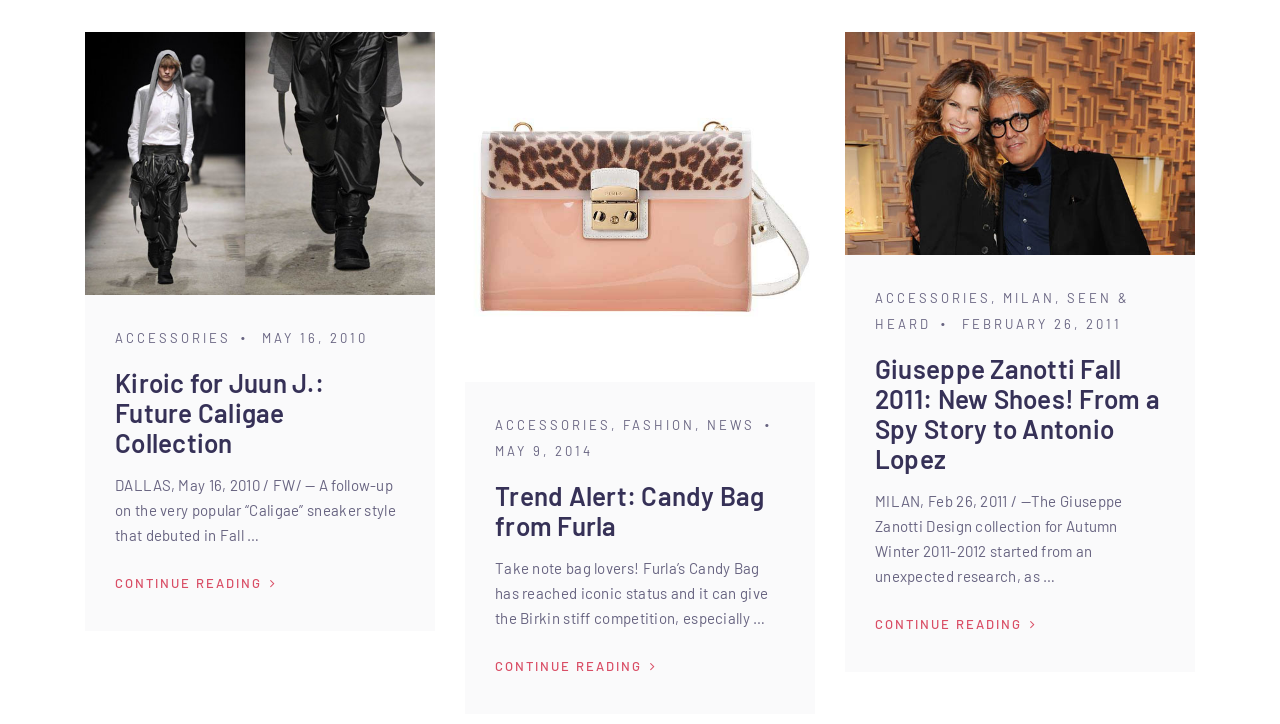Find and indicate the bounding box coordinates of the region you should select to follow the given instruction: "Read more about Trend Alert: Candy Bag from Furla".

[0.387, 0.903, 0.513, 0.938]